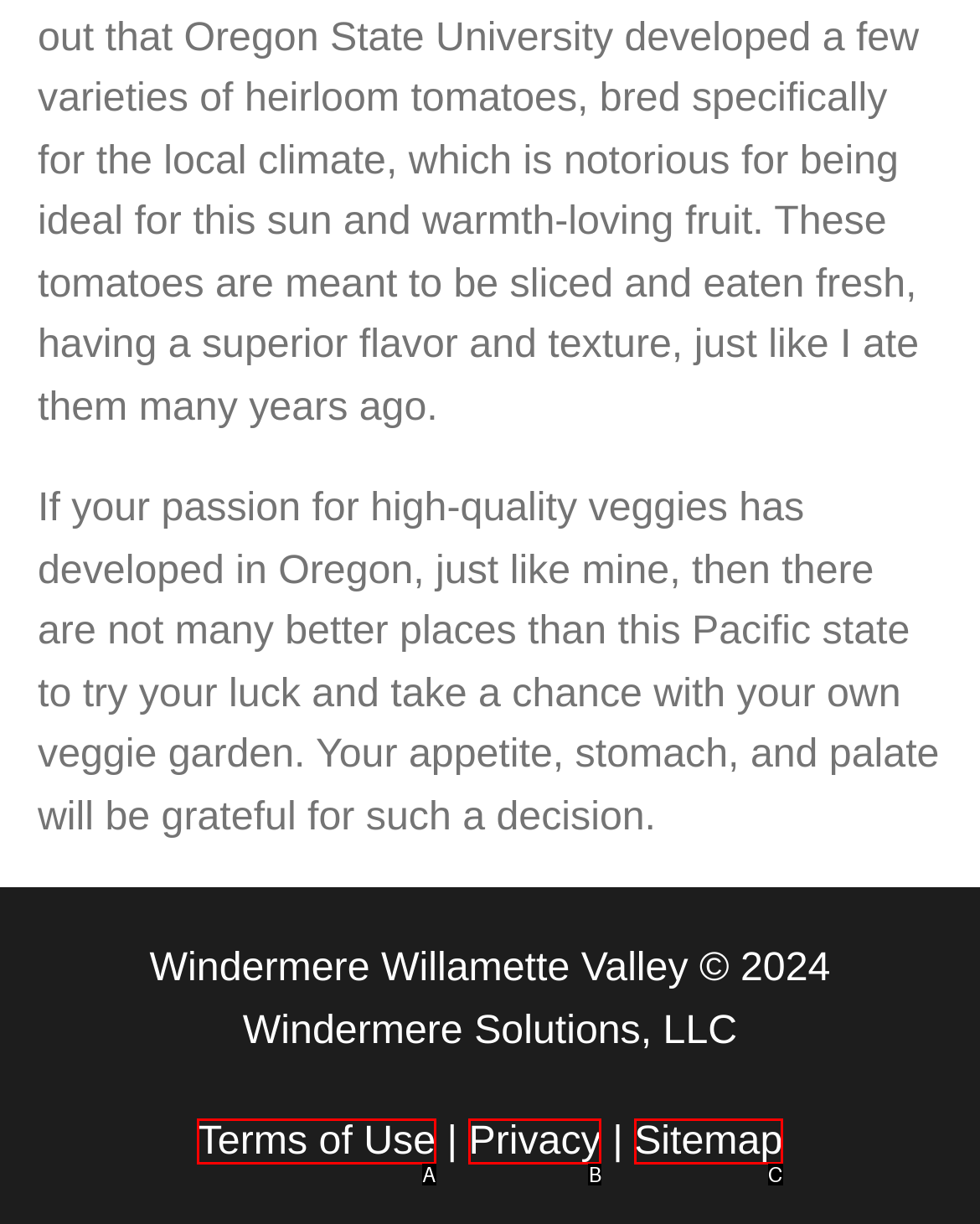Given the description: Privacy, select the HTML element that matches it best. Reply with the letter of the chosen option directly.

B